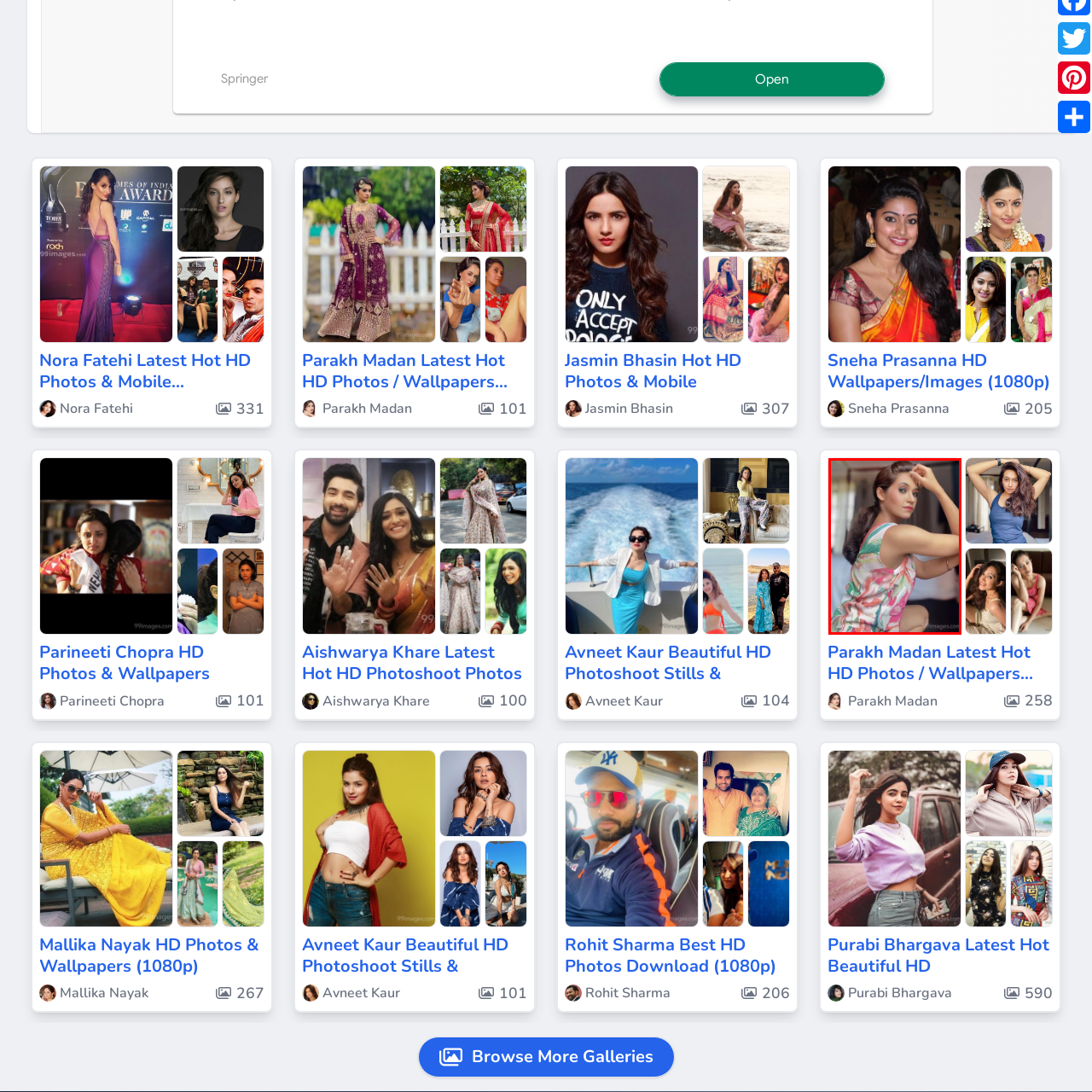Observe the image inside the red bounding box and respond to the question with a single word or phrase:
What type of outfit is the woman wearing?

Floral sleeveless